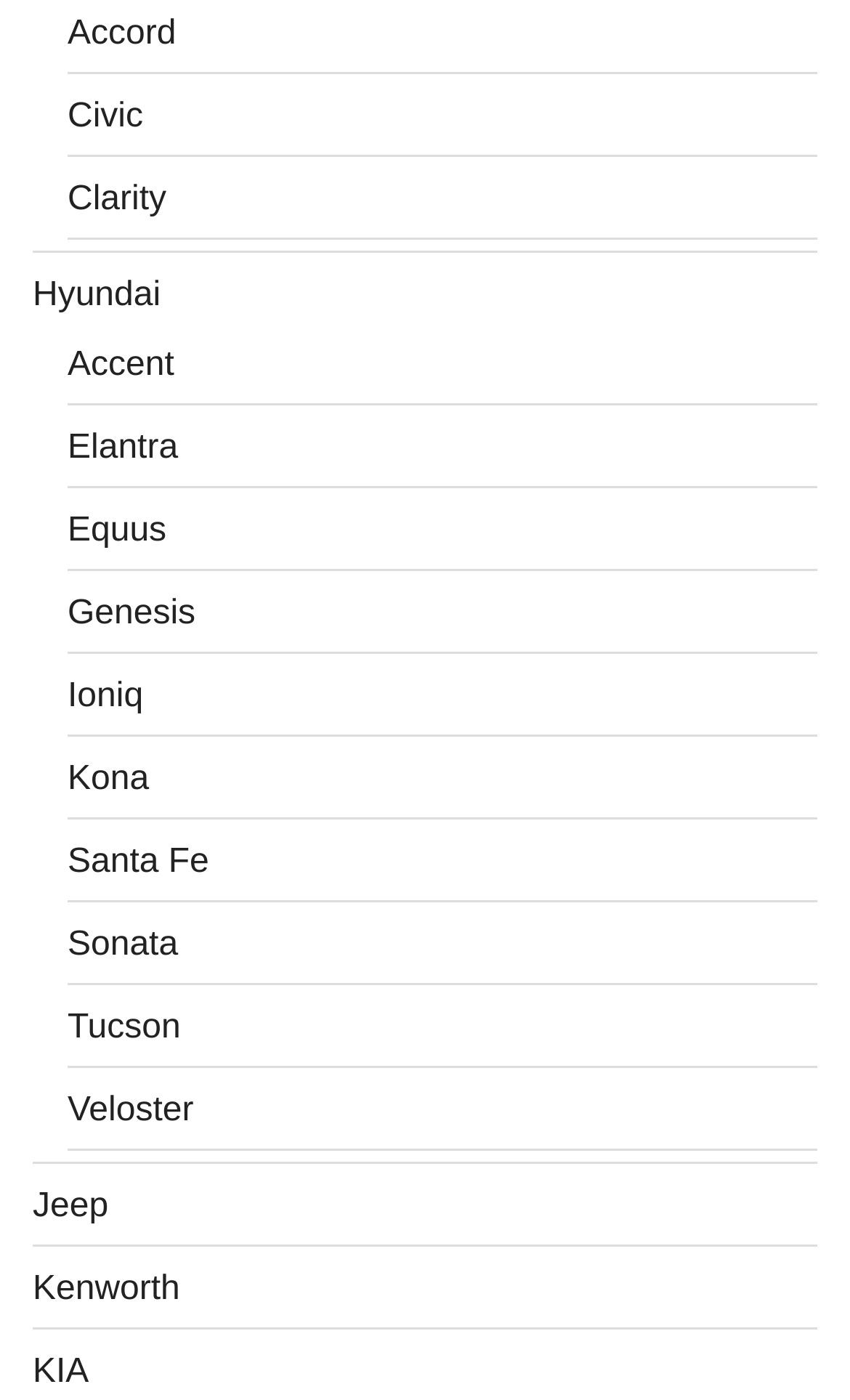Find and specify the bounding box coordinates that correspond to the clickable region for the instruction: "Learn about Santa Fe".

[0.079, 0.602, 0.246, 0.628]